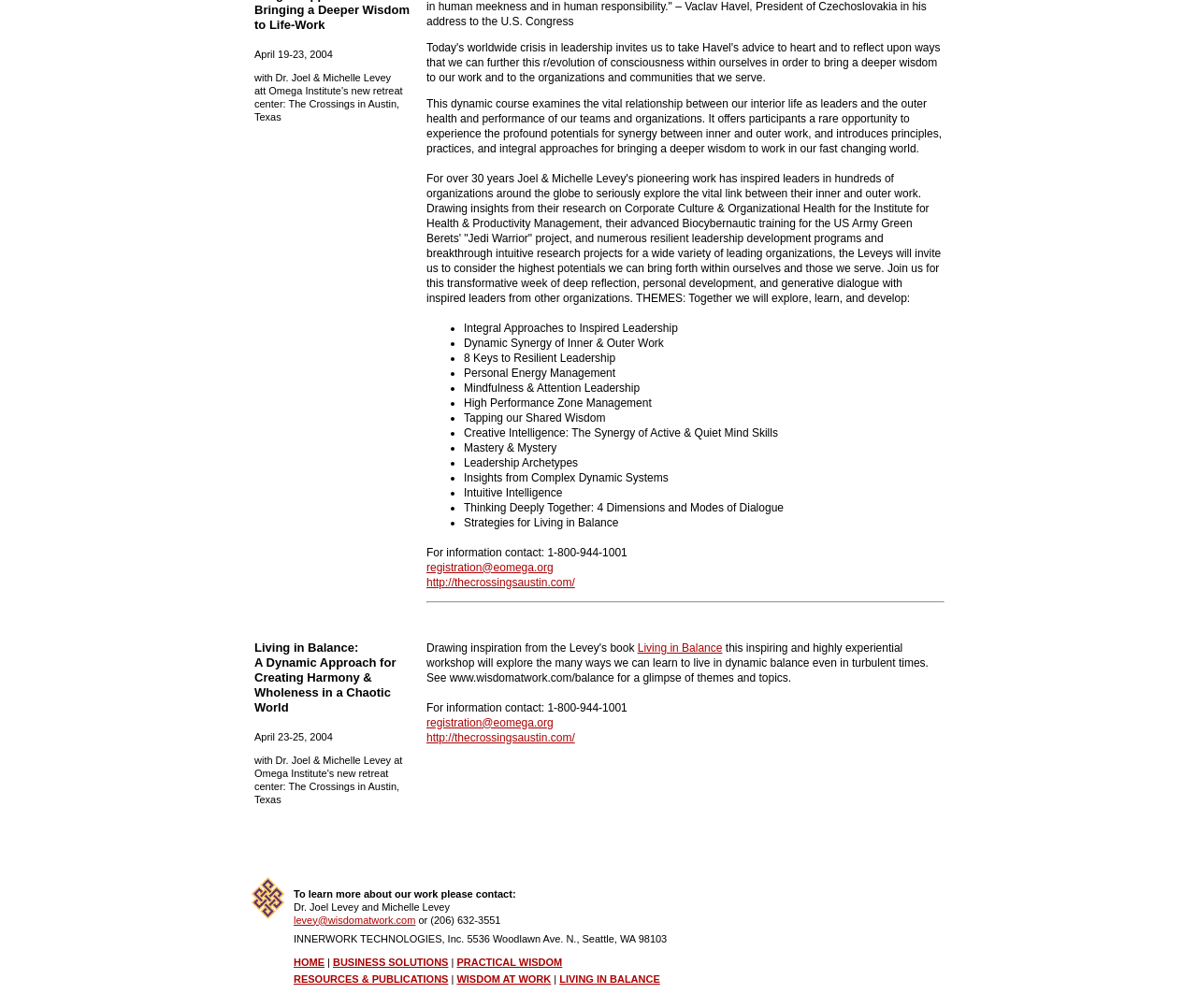Based on the image, provide a detailed and complete answer to the question: 
Who are the authors of the book 'Living in Balance'?

The authors of the book 'Living in Balance' can be found in the LayoutTableCell element with the text 'Living in Balance: A Dynamic Approach for Creating Harmony & Wholeness in a Chaotic World April 23-25, 2004 with Dr. Joel & Michelle Levey at Omega Institute's new retreat center: The Crossings in Austin, Texas'. The authors are Dr. Joel & Michelle Levey.